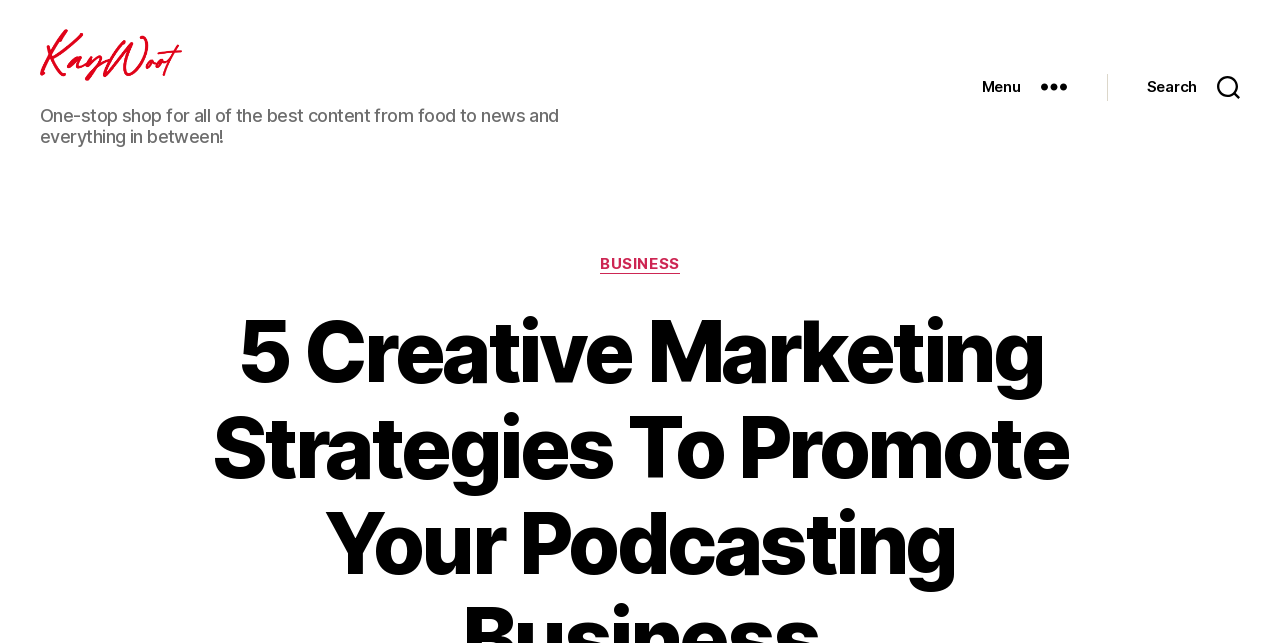Detail the features and information presented on the webpage.

The webpage is about promoting a podcasting business, with a focus on creative marketing strategies. At the top left corner, there is a link to "Kaywoot.com" accompanied by an image, which serves as a logo or branding element. Below this, a static text describes the website as a "one-stop shop for all of the best content from food to news and everything in between!" This text spans almost the entire width of the page.

On the top right corner, there are two buttons: "Menu" and "Search". The "Search" button has a dropdown menu with a category section, featuring a link to "BUSINESS" topics. 

The title of the webpage, "5 Creative Marketing Strategies To Promote Your Podcasting Business", is prominent and likely serves as a heading. The meta description mentions leveraging social media platforms, which may be one of the strategies discussed on the page.